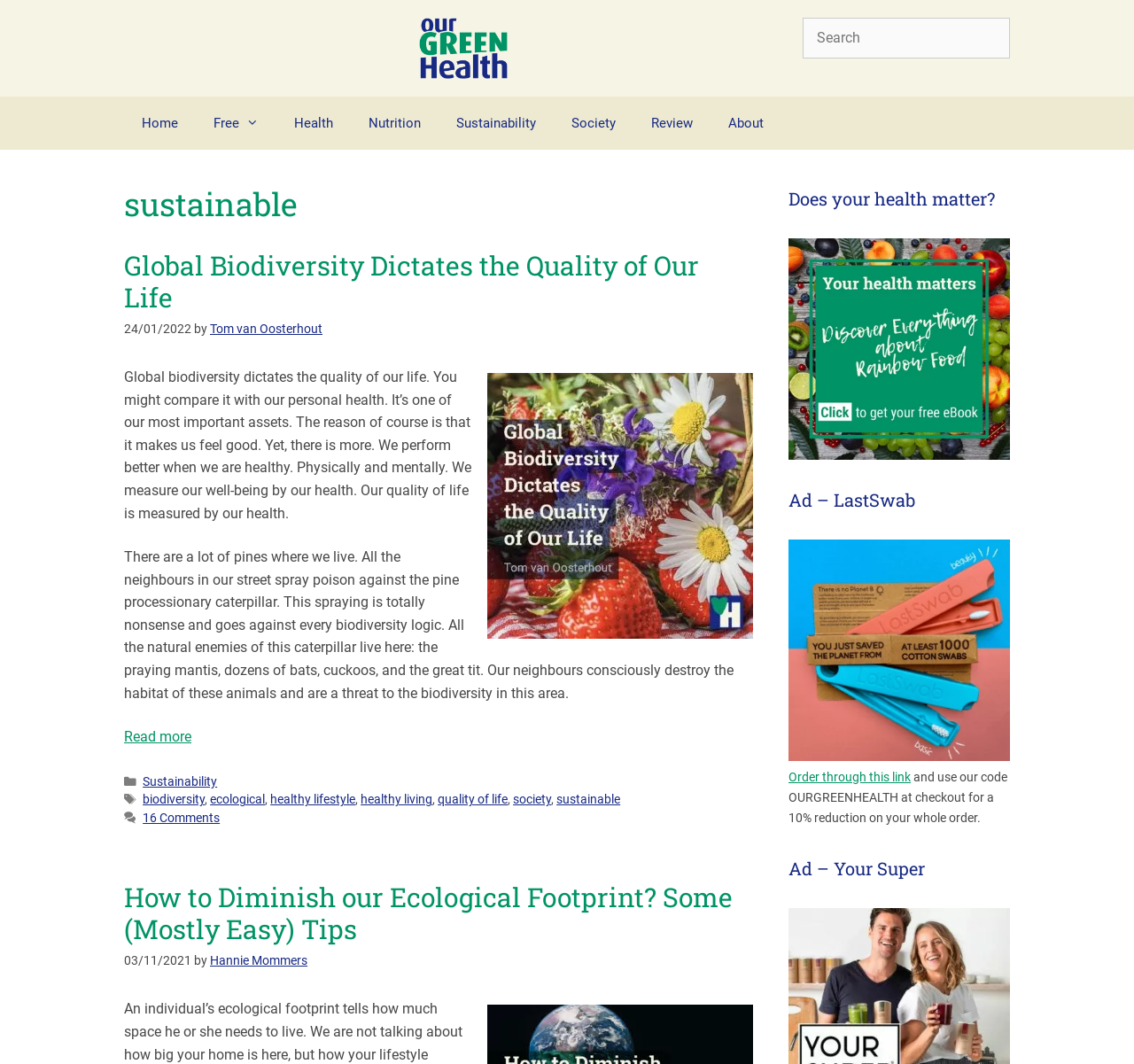Please specify the bounding box coordinates of the element that should be clicked to execute the given instruction: 'View Use the Colors of Food to Benefit your Health'. Ensure the coordinates are four float numbers between 0 and 1, expressed as [left, top, right, bottom].

[0.695, 0.415, 0.891, 0.429]